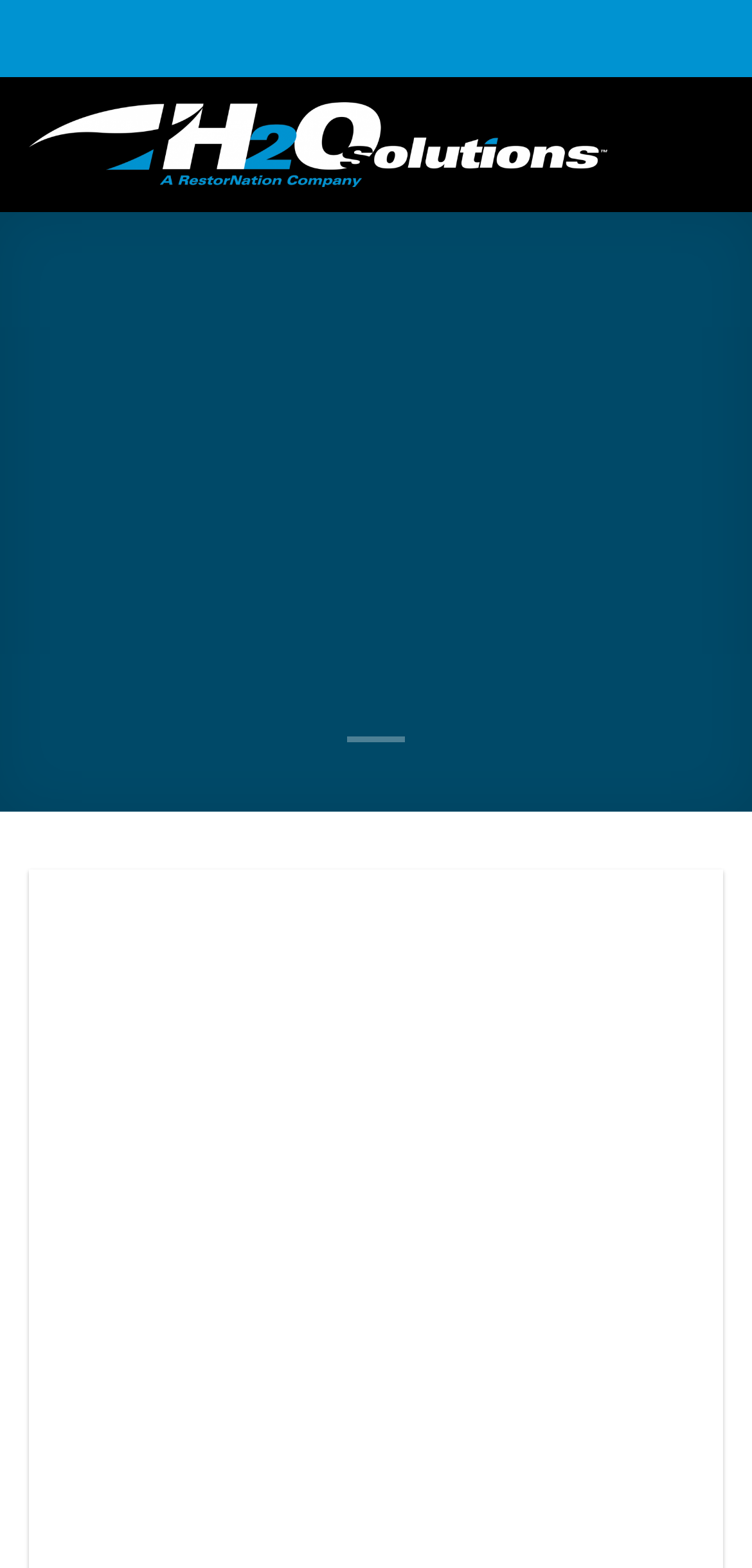Use the information in the screenshot to answer the question comprehensively: What is the purpose of the webpage?

The webpage appears to be providing information and resources for emergency kits, as indicated by the heading 'EMERGENCY SERVICES' and the content of the webpage, which discusses a flash flood warning and provides instructions for staying safe.